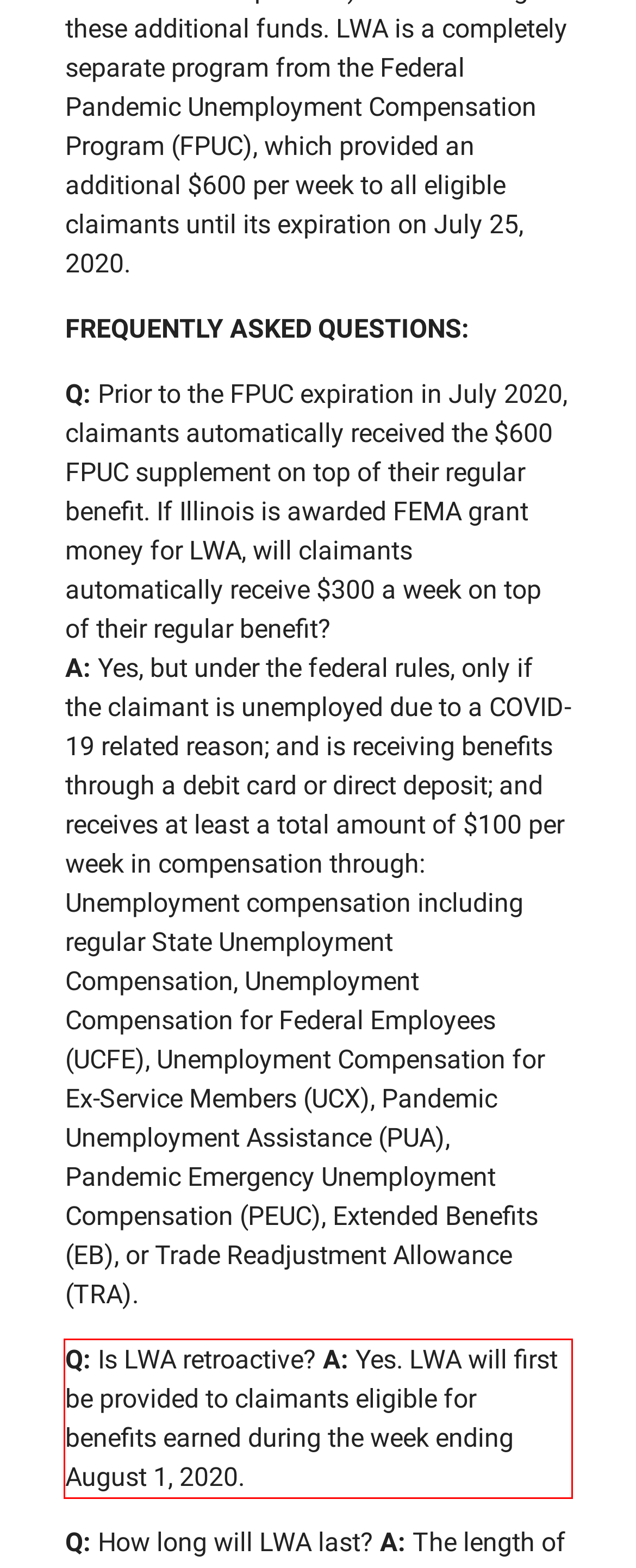Given a screenshot of a webpage with a red bounding box, extract the text content from the UI element inside the red bounding box.

Q: Is LWA retroactive? A: Yes. LWA will first be provided to claimants eligible for benefits earned during the week ending August 1, 2020.